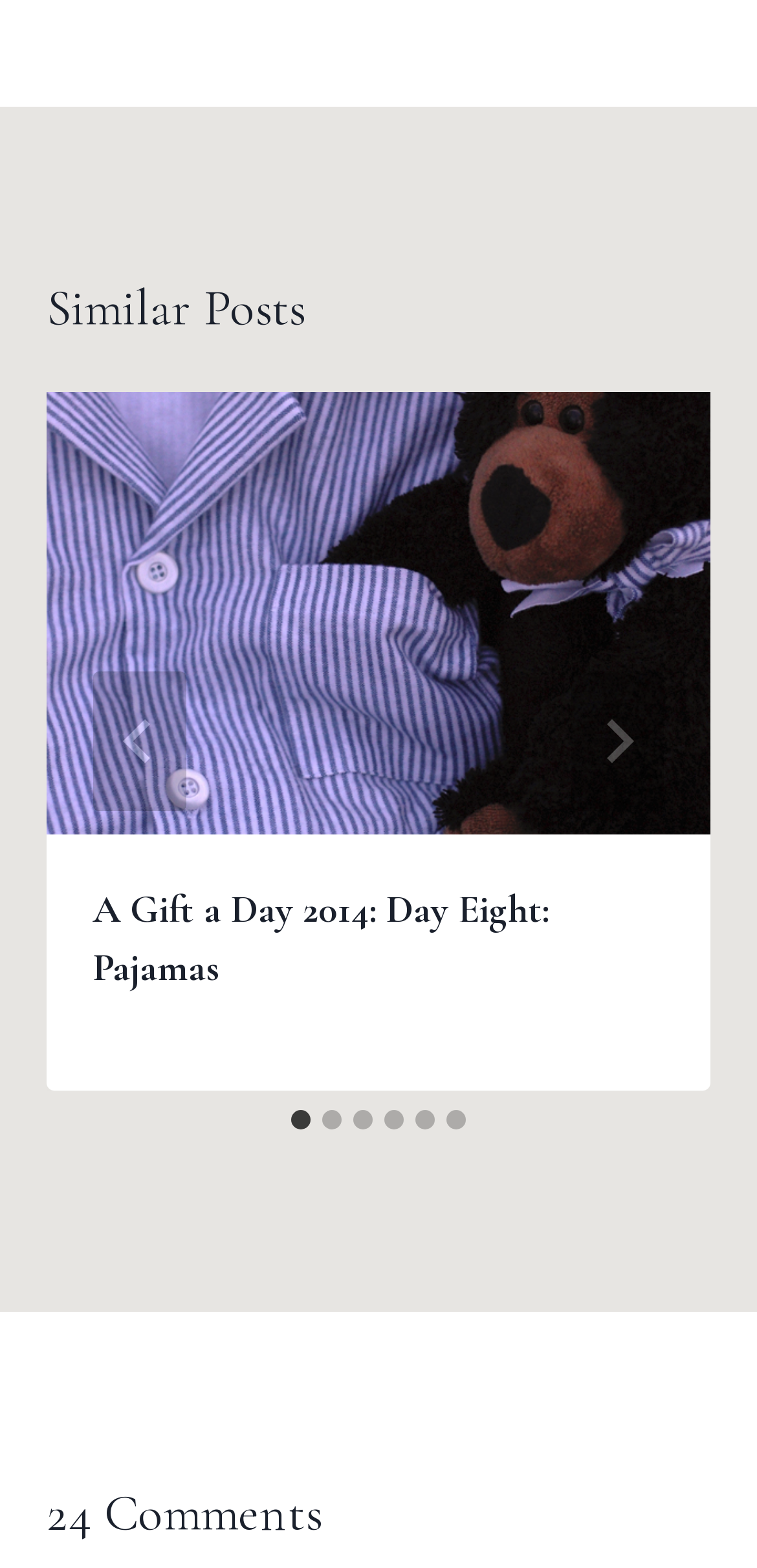How many slides are there?
Look at the screenshot and give a one-word or phrase answer.

6